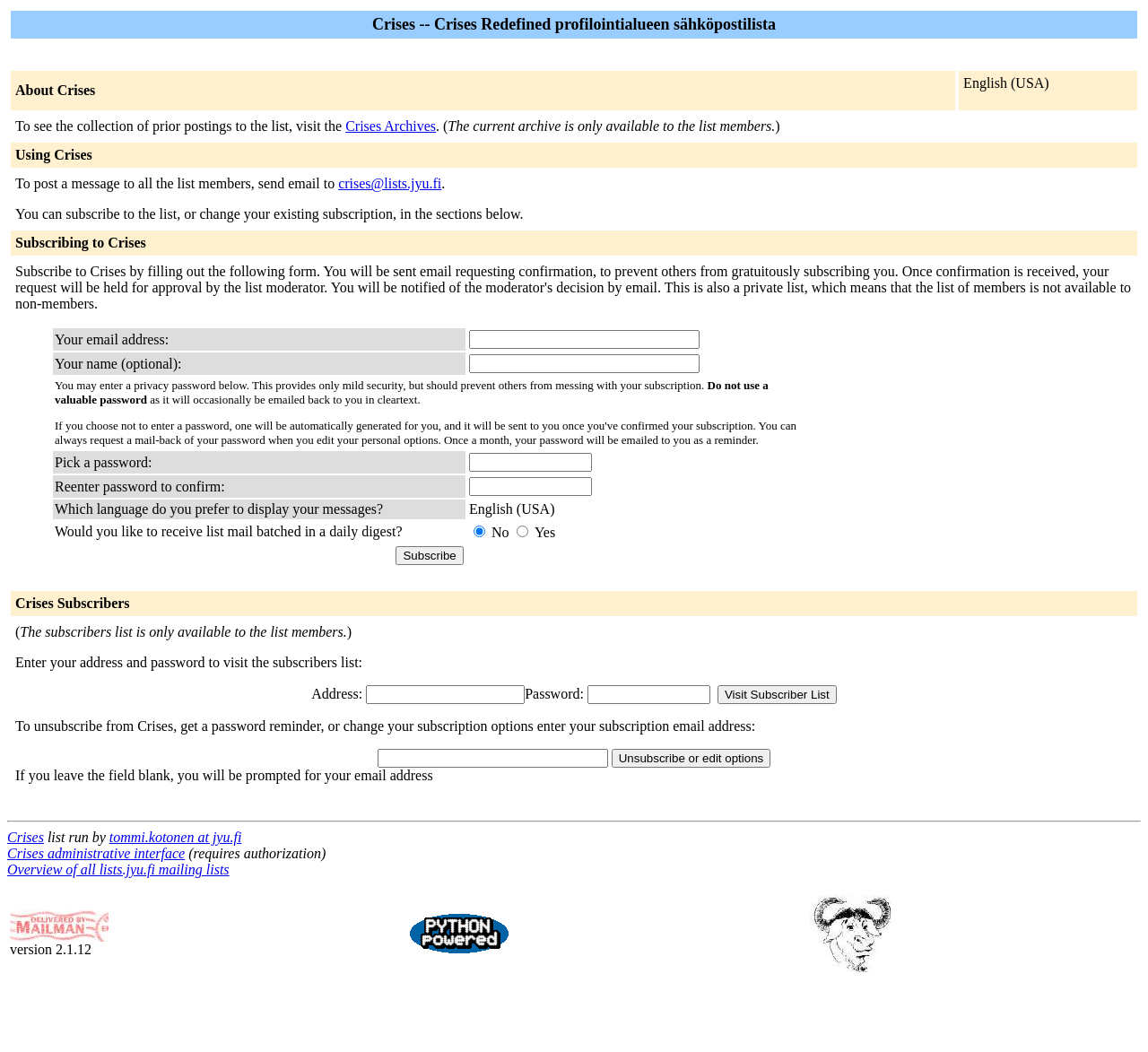Specify the bounding box coordinates of the region I need to click to perform the following instruction: "Unsubscribe or edit options". The coordinates must be four float numbers in the range of 0 to 1, i.e., [left, top, right, bottom].

[0.533, 0.712, 0.671, 0.73]